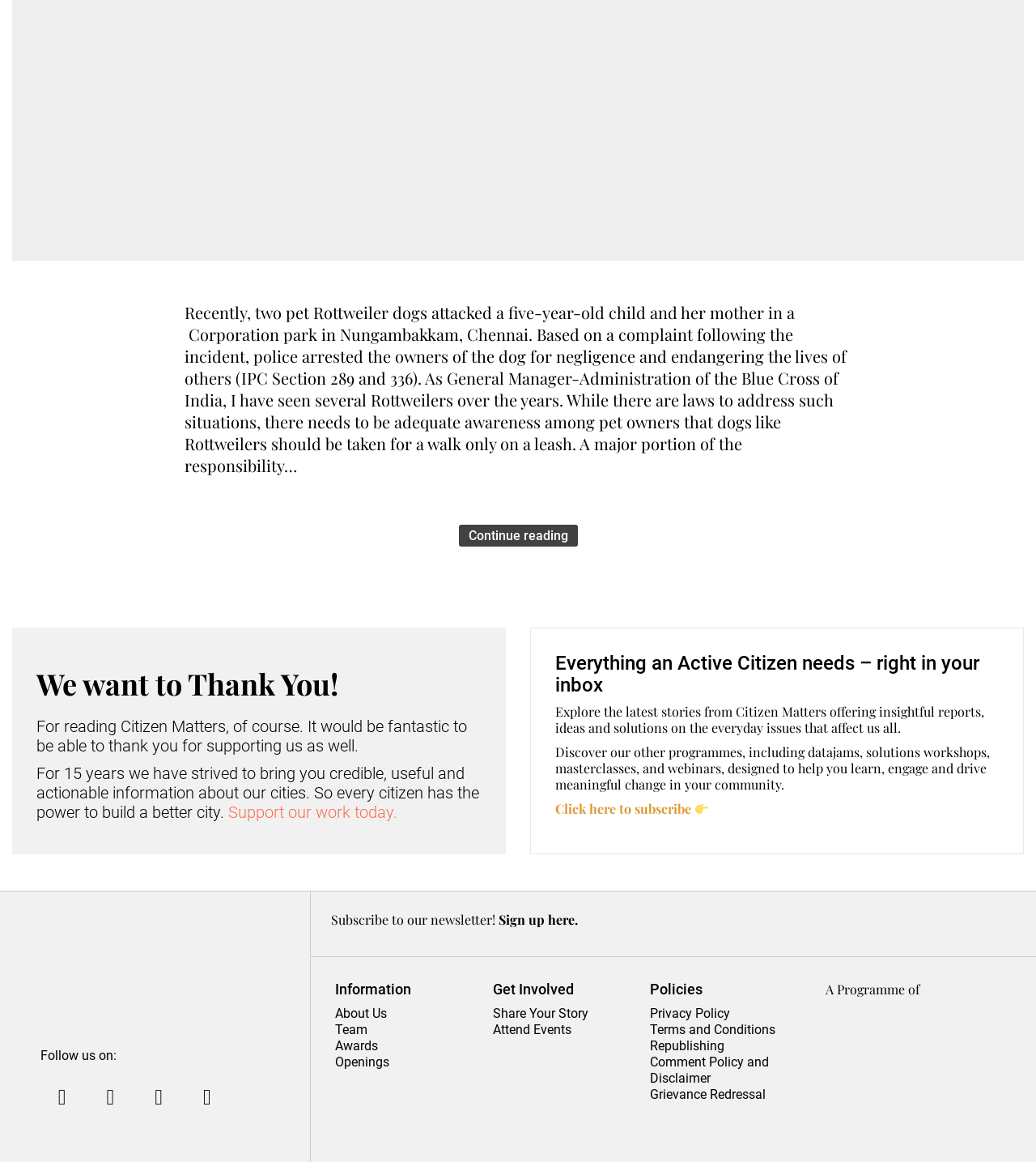What is the topic of the article?
Answer the question with a detailed explanation, including all necessary information.

The topic of the article can be inferred from the first paragraph of text, which describes an incident where two pet Rottweiler dogs attacked a five-year-old child and her mother in a park in Chennai.